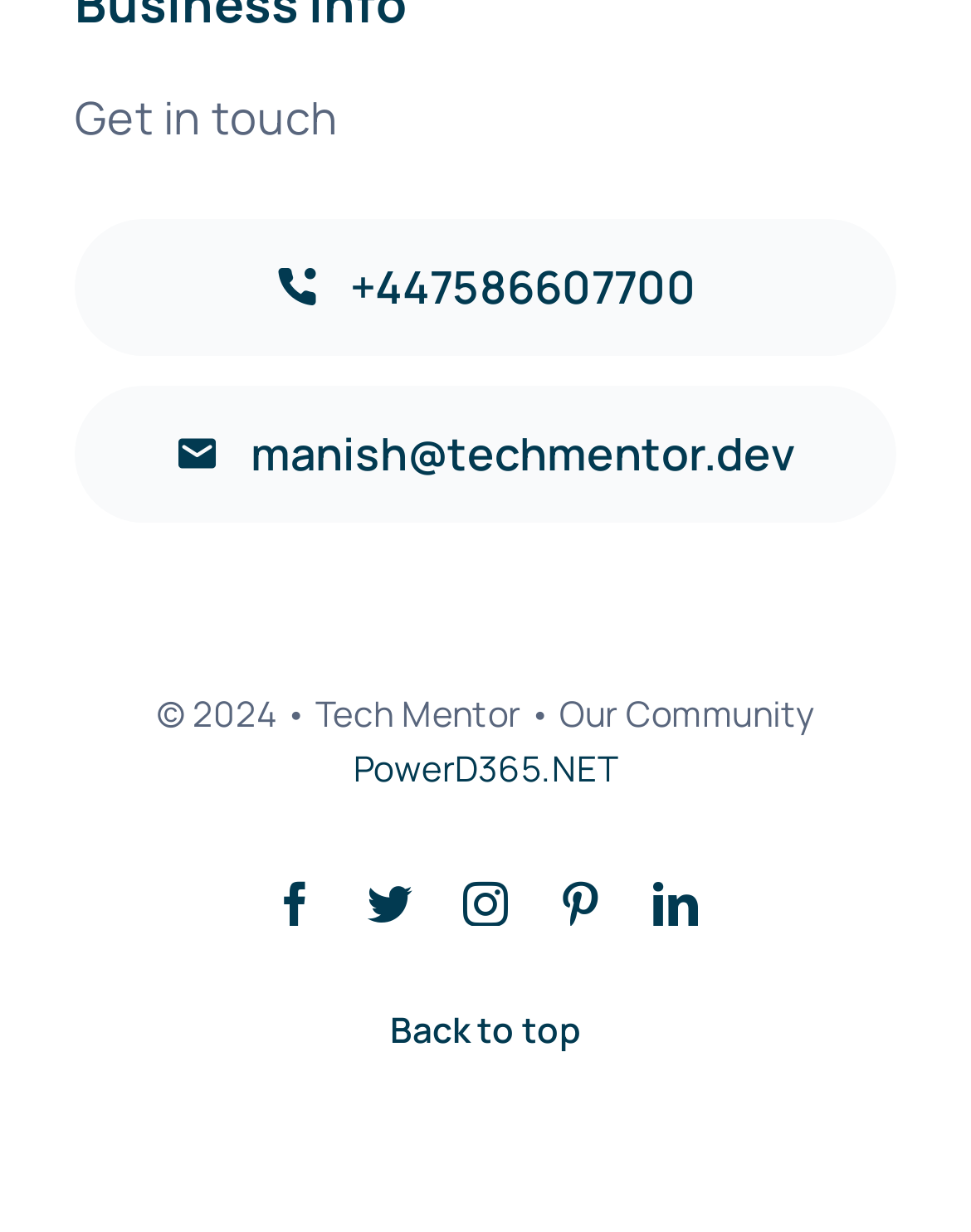Use a single word or phrase to answer the question:
What year is the copyright for?

2024